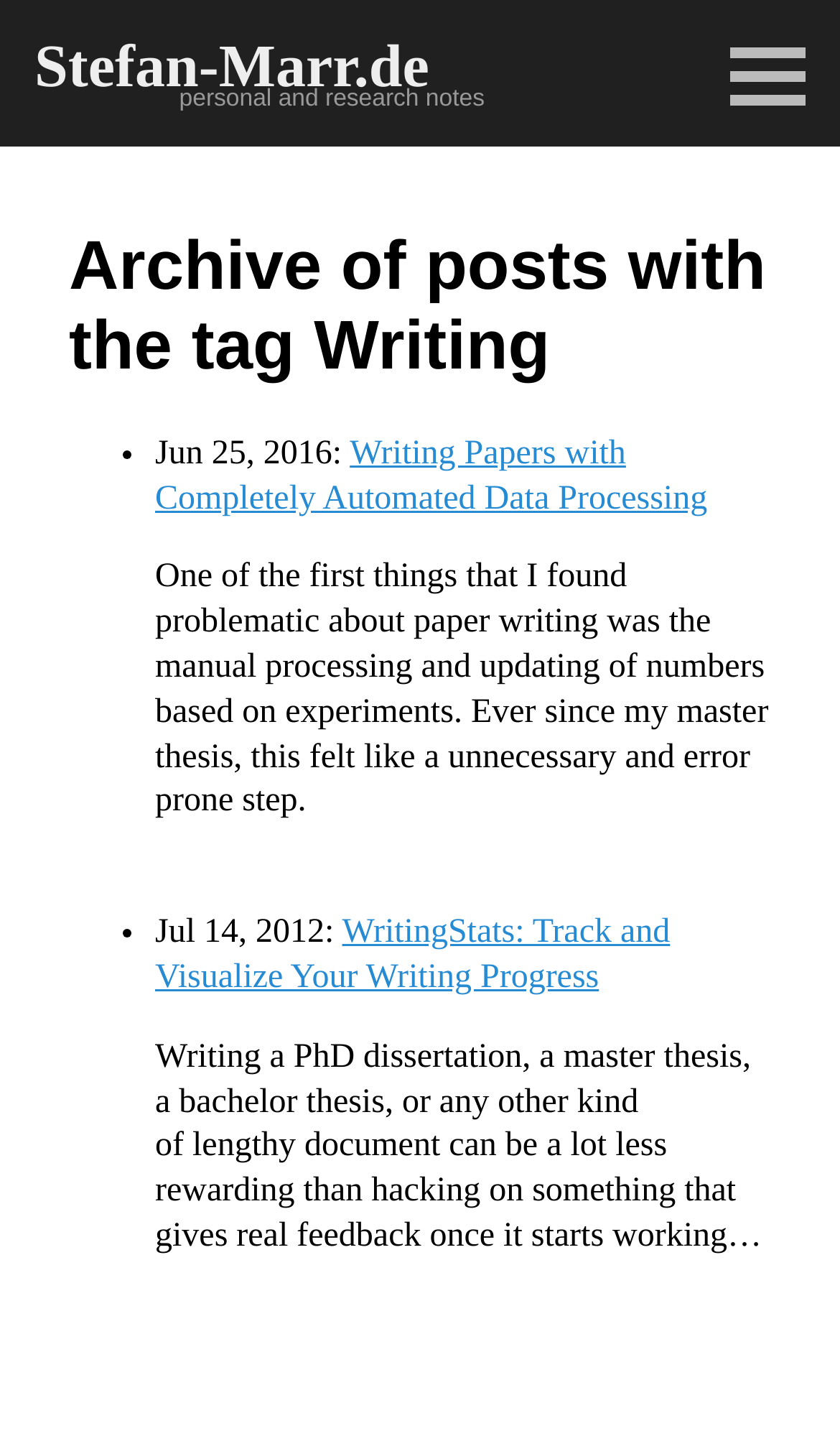What is the author's concern about paper writing?
Answer with a single word or short phrase according to what you see in the image.

Manual processing and updating of numbers